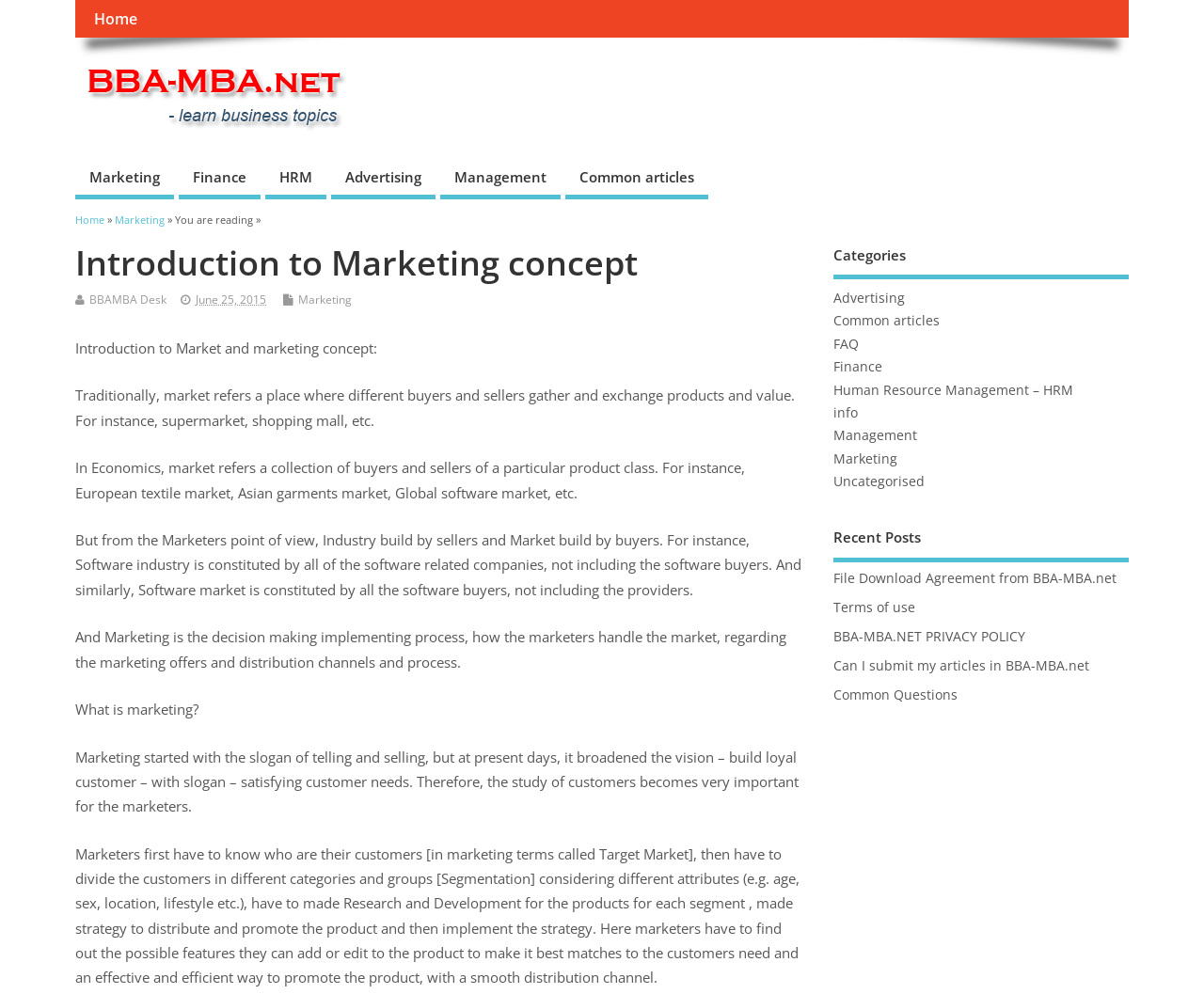Identify the bounding box coordinates of the HTML element based on this description: "Human Resource Management – HRM".

[0.693, 0.384, 0.892, 0.401]